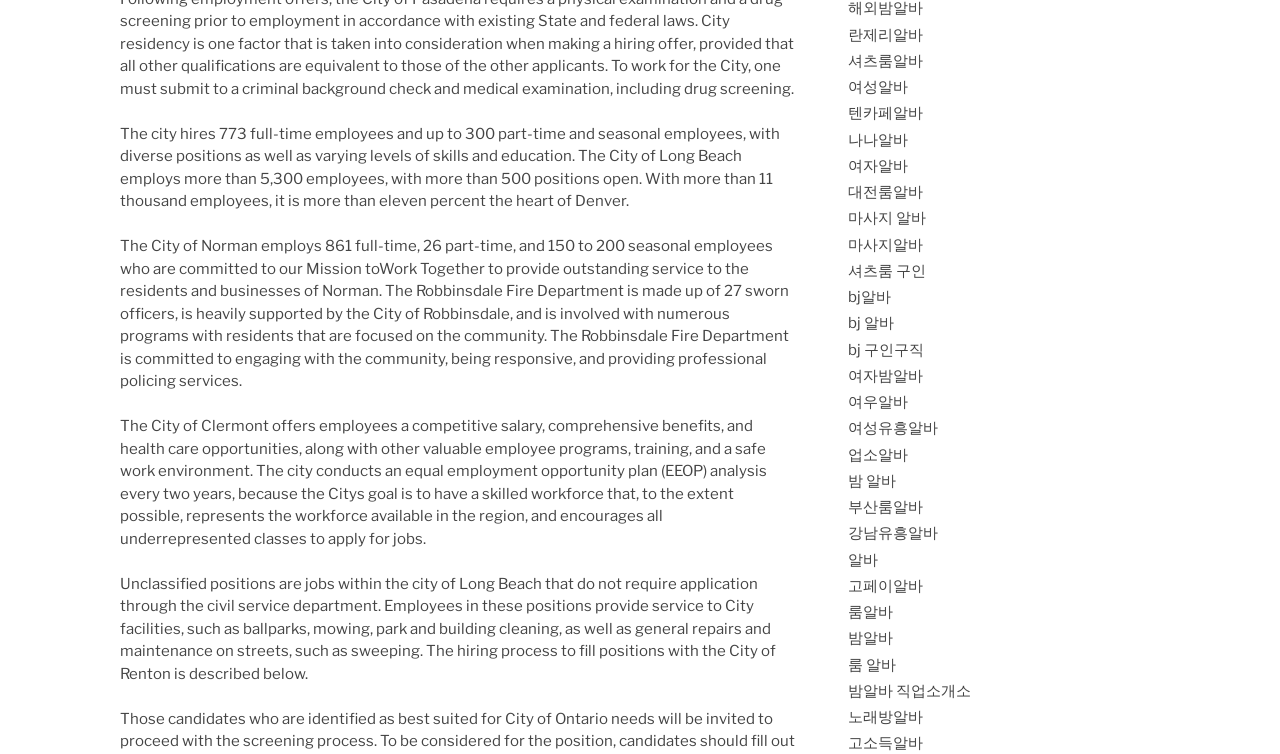What is the language of the links on this webpage?
Use the information from the screenshot to give a comprehensive response to the question.

The text of the links, such as '란제리알바', '셔츠룸알바', and '여성알바', appears to be in Korean, which suggests that the language of the links on this webpage is Korean.